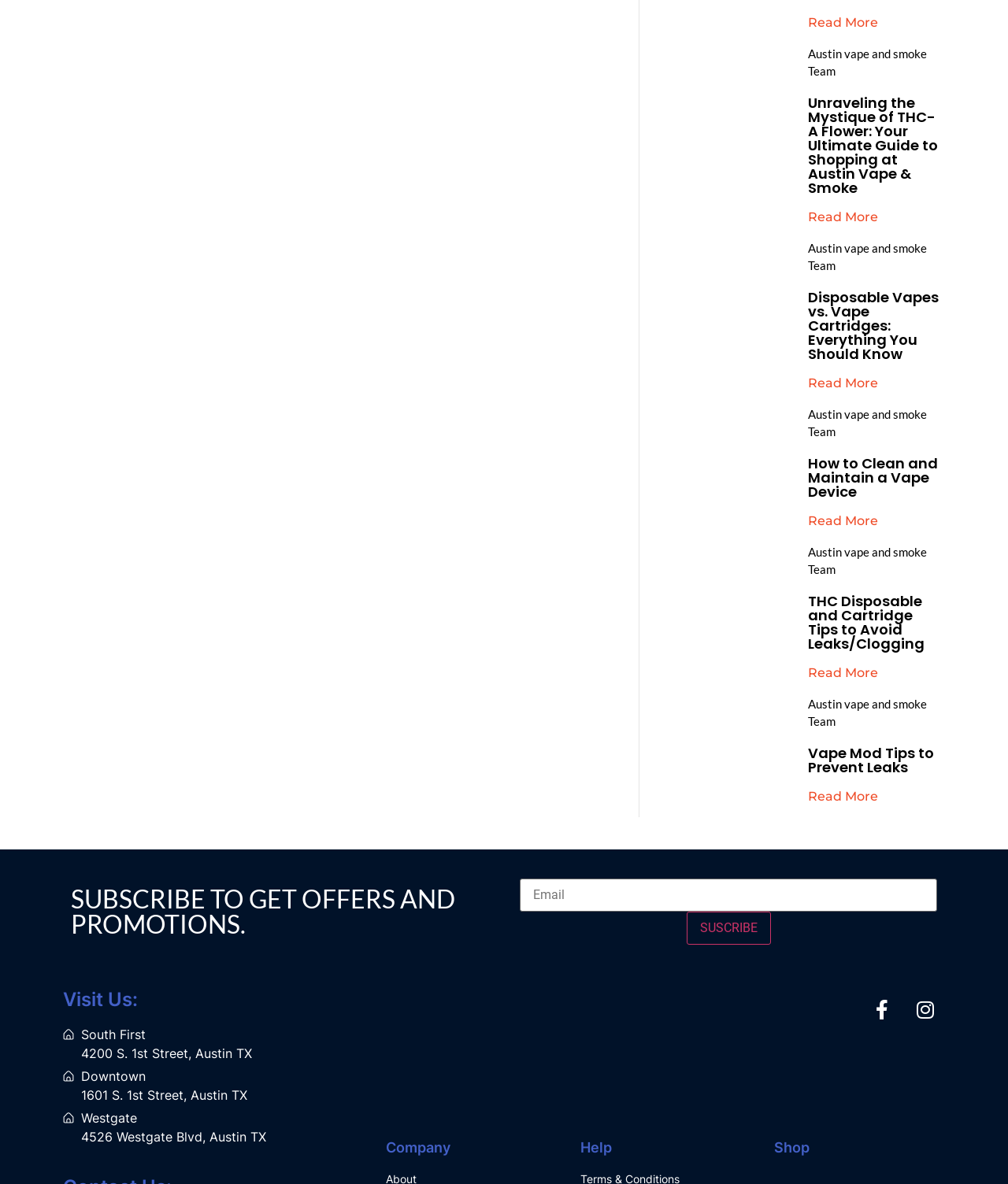What is the main topic of this webpage?
Answer the question with a thorough and detailed explanation.

Based on the headings and images on the webpage, it appears to be focused on providing information and guides related to vape and smoke products, including THC-A flower, disposable vapes, and vape cartridges.